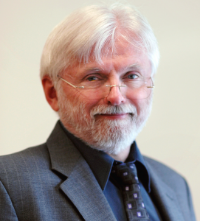Offer a detailed narrative of what is shown in the image.

The image features Hamar Foster, a prominent figure in Canadian legal history, who is being honored with the 2019 Lifetime Achievement Award from the BC Clio Prize committee. Known for his extensive contributions to the field, including five books and numerous articles, Professor Foster has significantly influenced the understanding of Indigenous and non-Indigenous relations in western Canada. His expert testimony played a critical role in the landmark Supreme Court case, Tsilhqo’tin Nation v. British Columbia. The award recognizes his exceptional scholarship and decades of dedication to legal history and Indigenous rights.